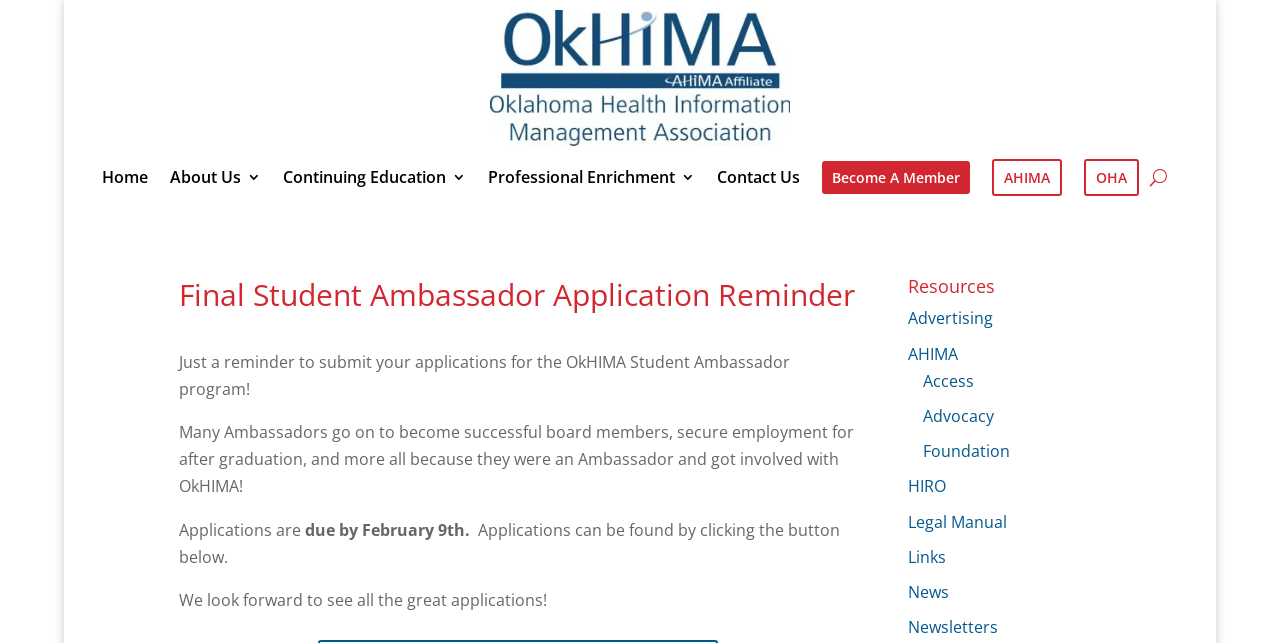Determine the bounding box coordinates of the clickable element to complete this instruction: "Click the Become A Member link". Provide the coordinates in the format of four float numbers between 0 and 1, [left, top, right, bottom].

[0.642, 0.265, 0.758, 0.301]